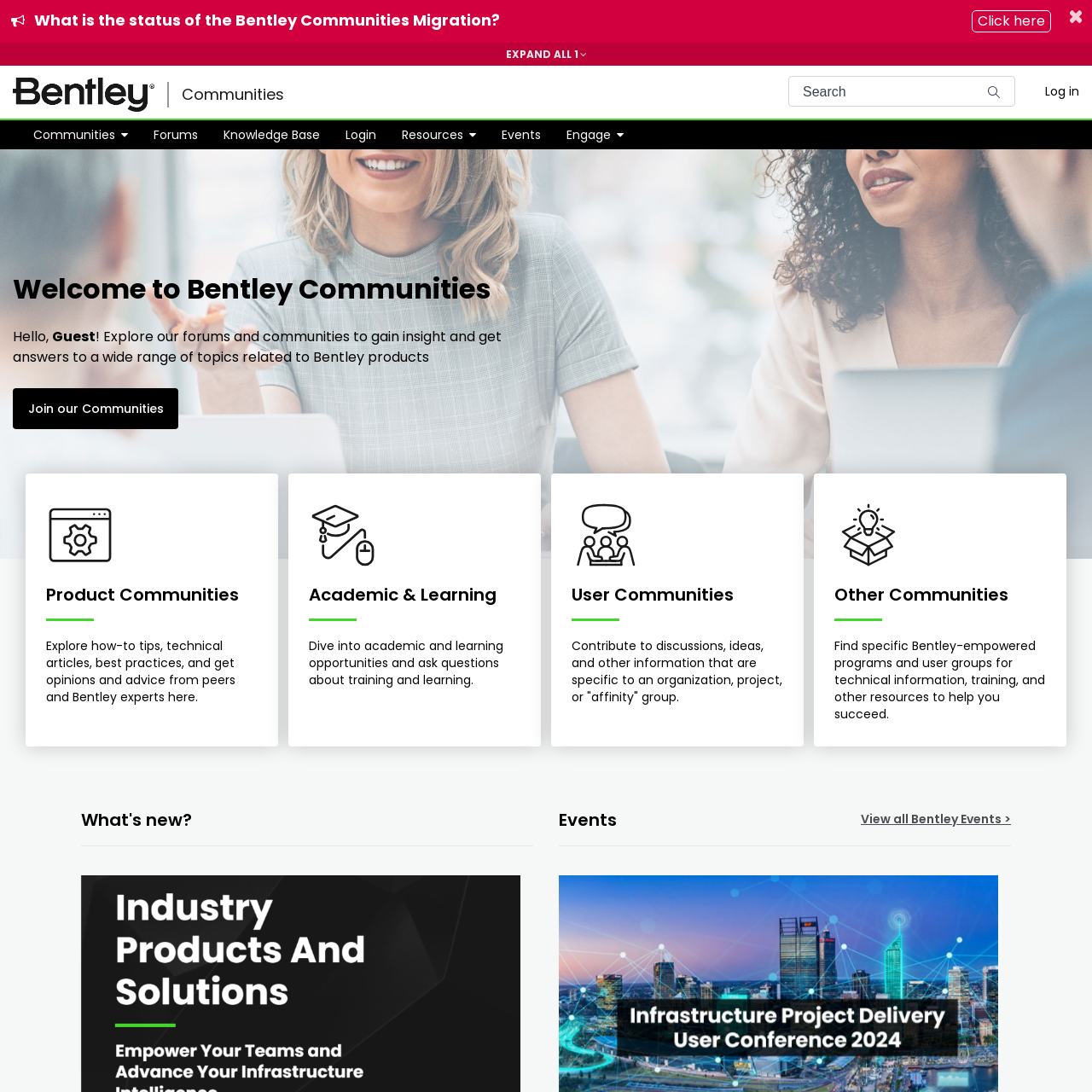Identify the bounding box coordinates for the element that needs to be clicked to fulfill this instruction: "Log in". Provide the coordinates in the format of four float numbers between 0 and 1: [left, top, right, bottom].

[0.945, 0.076, 1.0, 0.091]